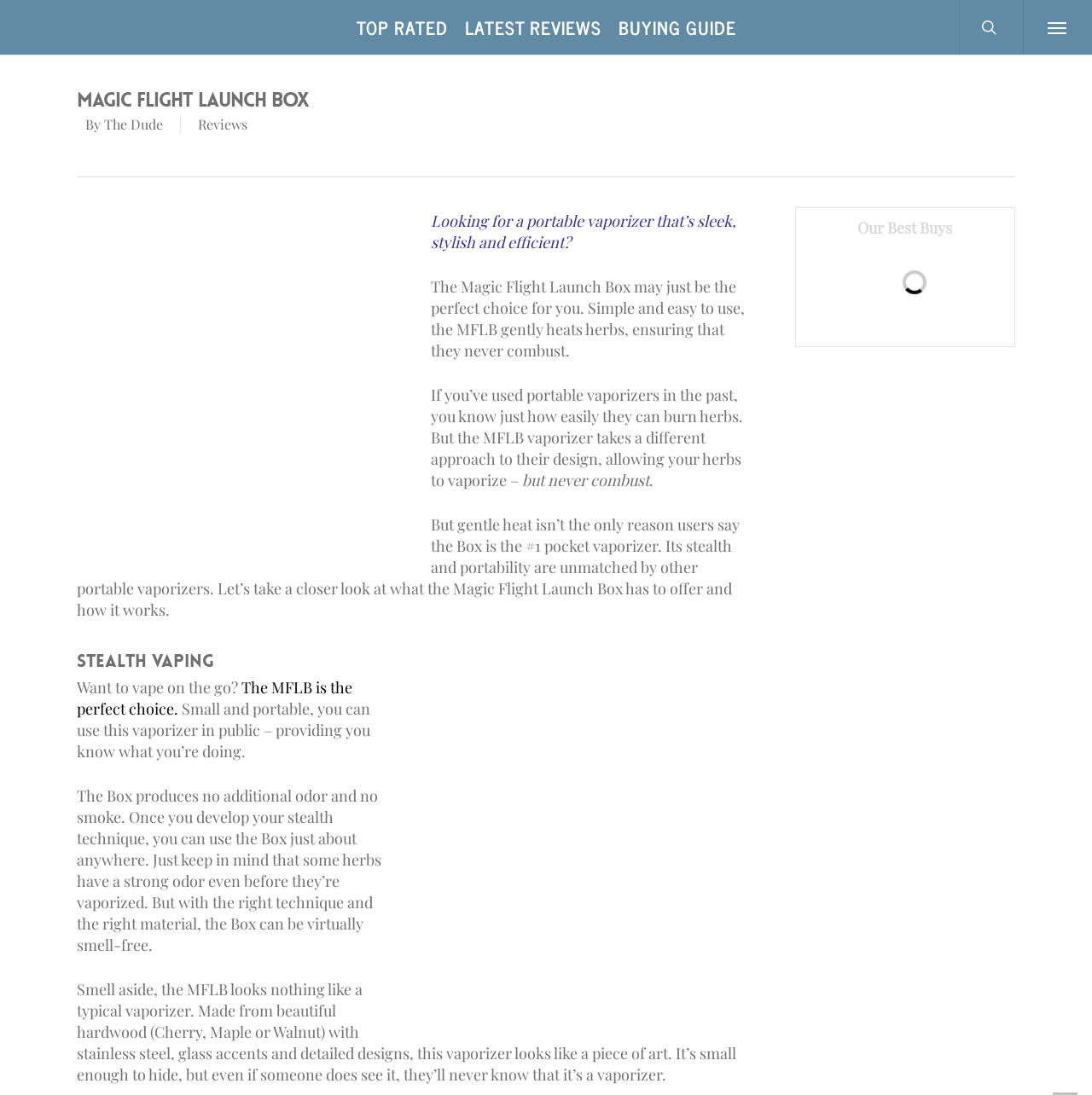What is the purpose of the vaporizer?
Please give a detailed and elaborate explanation in response to the question.

The purpose of the vaporizer can be inferred from the context of the webpage, which discusses the features and benefits of the Magic Flight Launch Box vaporizer. The text mentions 'vaping' and 'vaporizer' multiple times, indicating that the purpose of the device is for vaping.